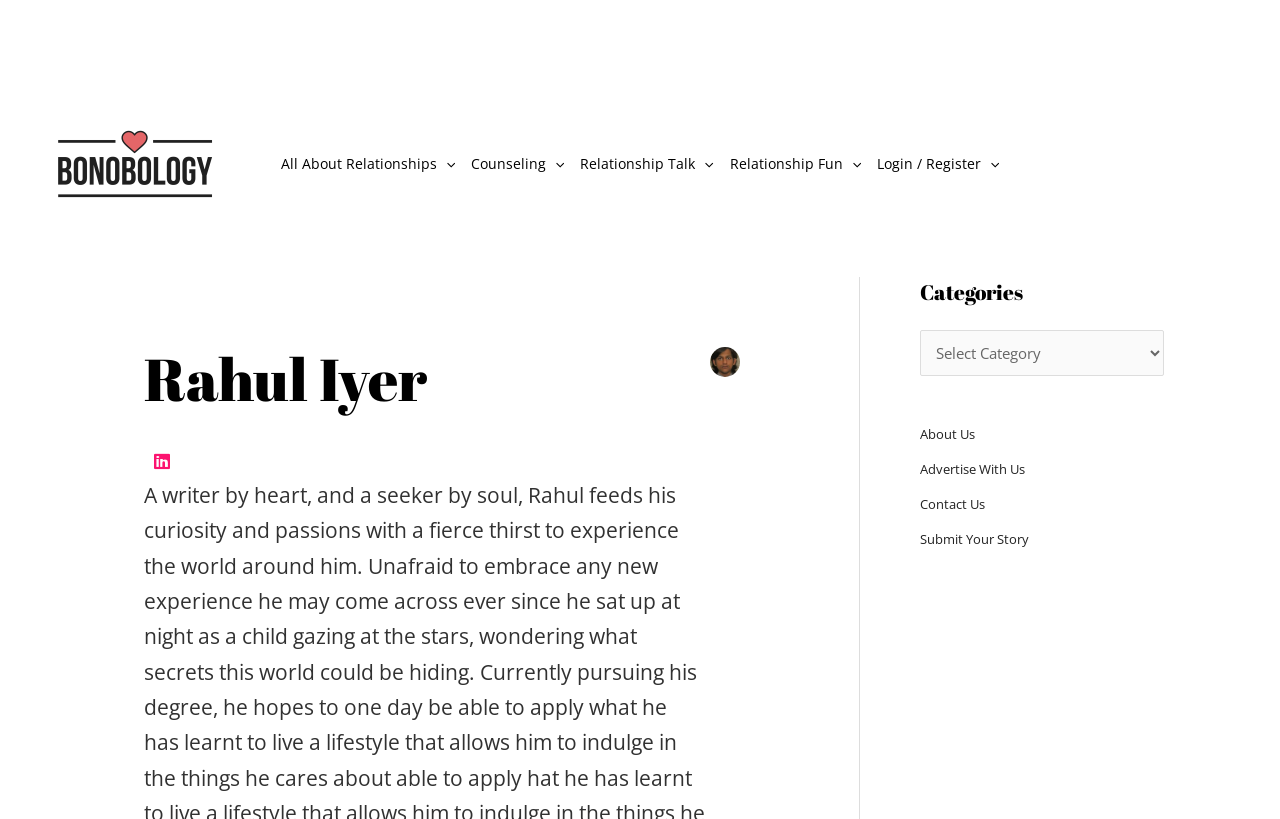Locate the UI element described by Counseling and provide its bounding box coordinates. Use the format (top-left x, top-left y, bottom-right x, bottom-right y) with all values as floating point numbers between 0 and 1.

[0.362, 0.178, 0.447, 0.221]